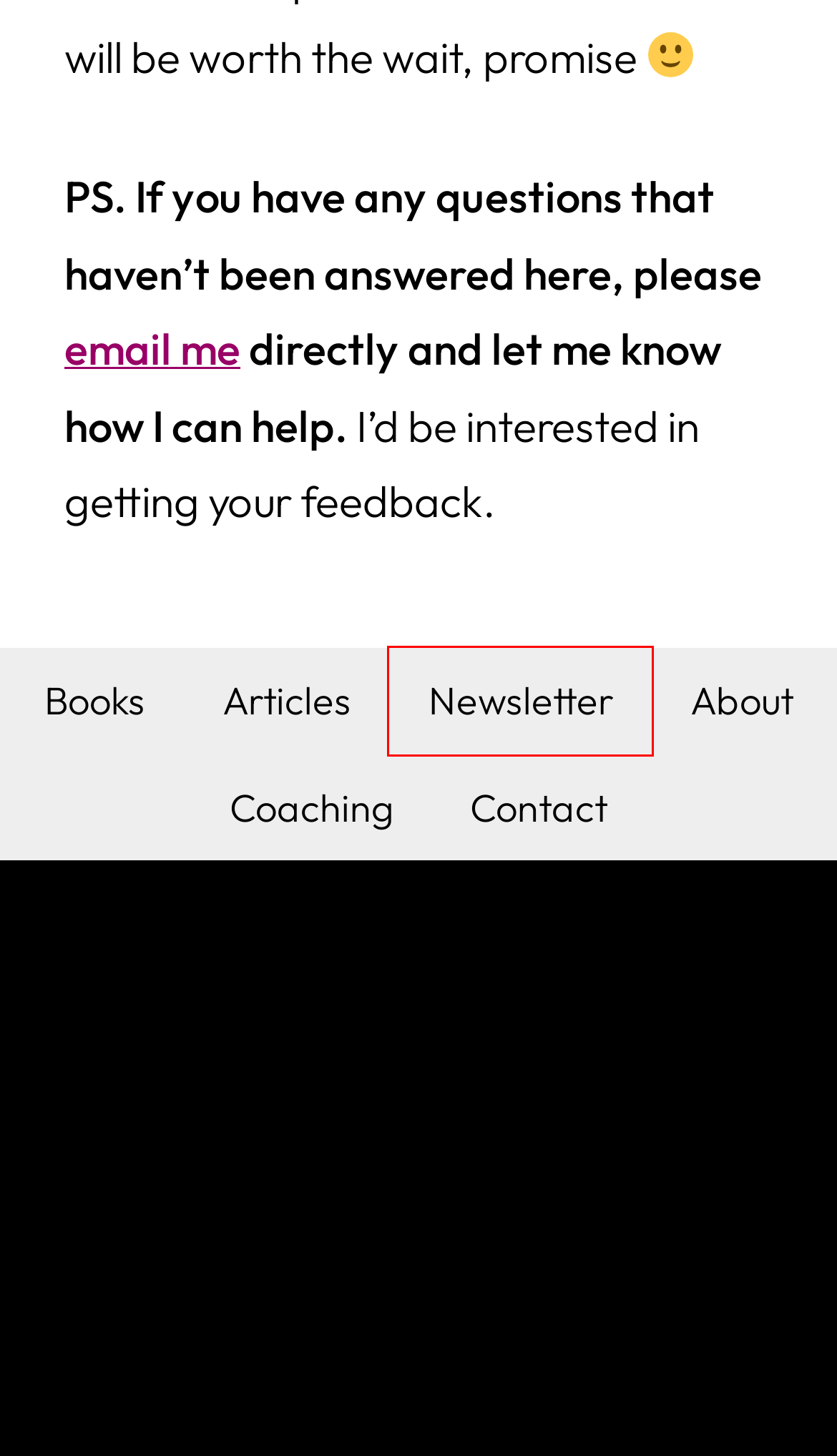Examine the screenshot of a webpage with a red bounding box around an element. Then, select the webpage description that best represents the new page after clicking the highlighted element. Here are the descriptions:
A. Personal Growth Articles and Self-Improvement Tips | Olle Lindholm
B. Who is Olle Lindholm and what does he do? | Olle Lindholm
C. Olle Lindholm - Books, Coaching, Newsletter, Articles
D. Contact | Olle Lindholm
E. Books - Olle Lindholm
F. Newsletter - Olle Lindholm
G. Connect - Olle Lindholm
H. Coaching  - Olle Lindholm

F